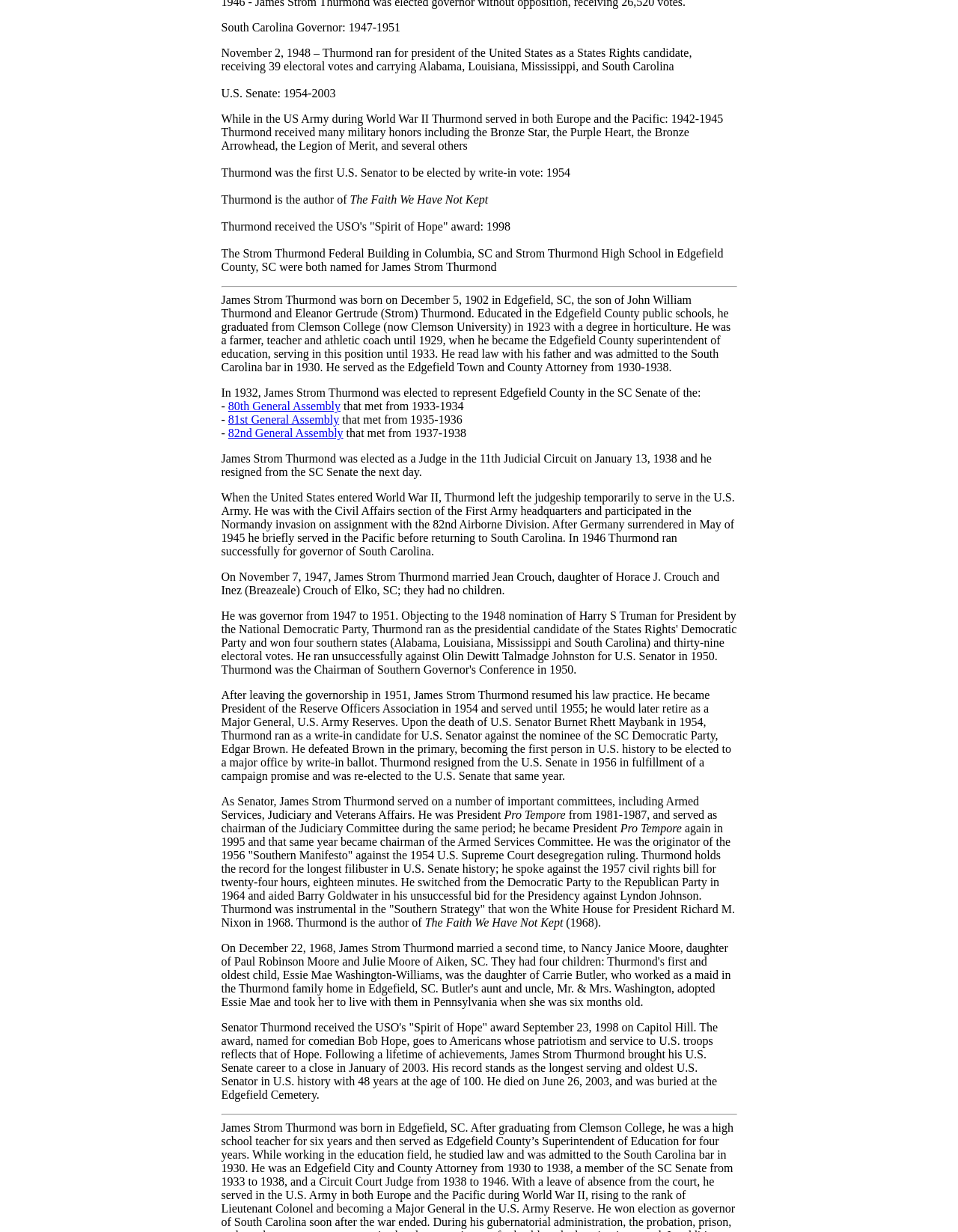Provide the bounding box coordinates of the HTML element this sentence describes: "82nd General Assembly".

[0.238, 0.346, 0.358, 0.357]